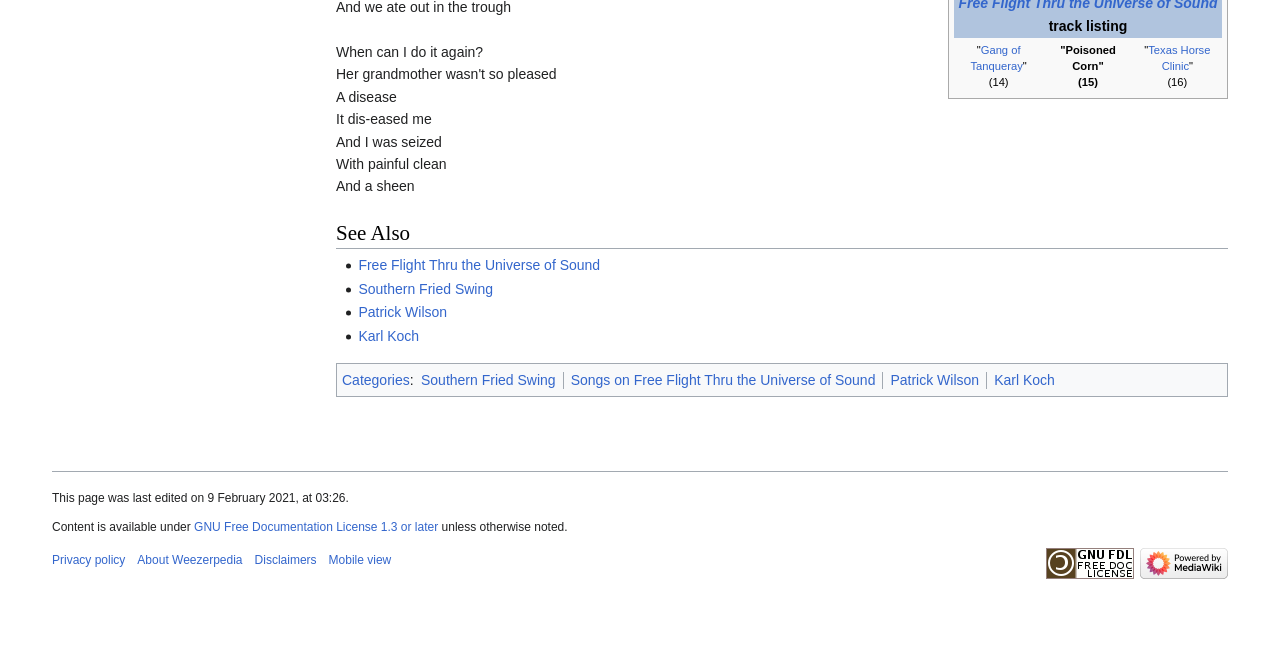Bounding box coordinates are to be given in the format (top-left x, top-left y, bottom-right x, bottom-right y). All values must be floating point numbers between 0 and 1. Provide the bounding box coordinate for the UI element described as: Texas Horse Clinic

[0.897, 0.066, 0.946, 0.108]